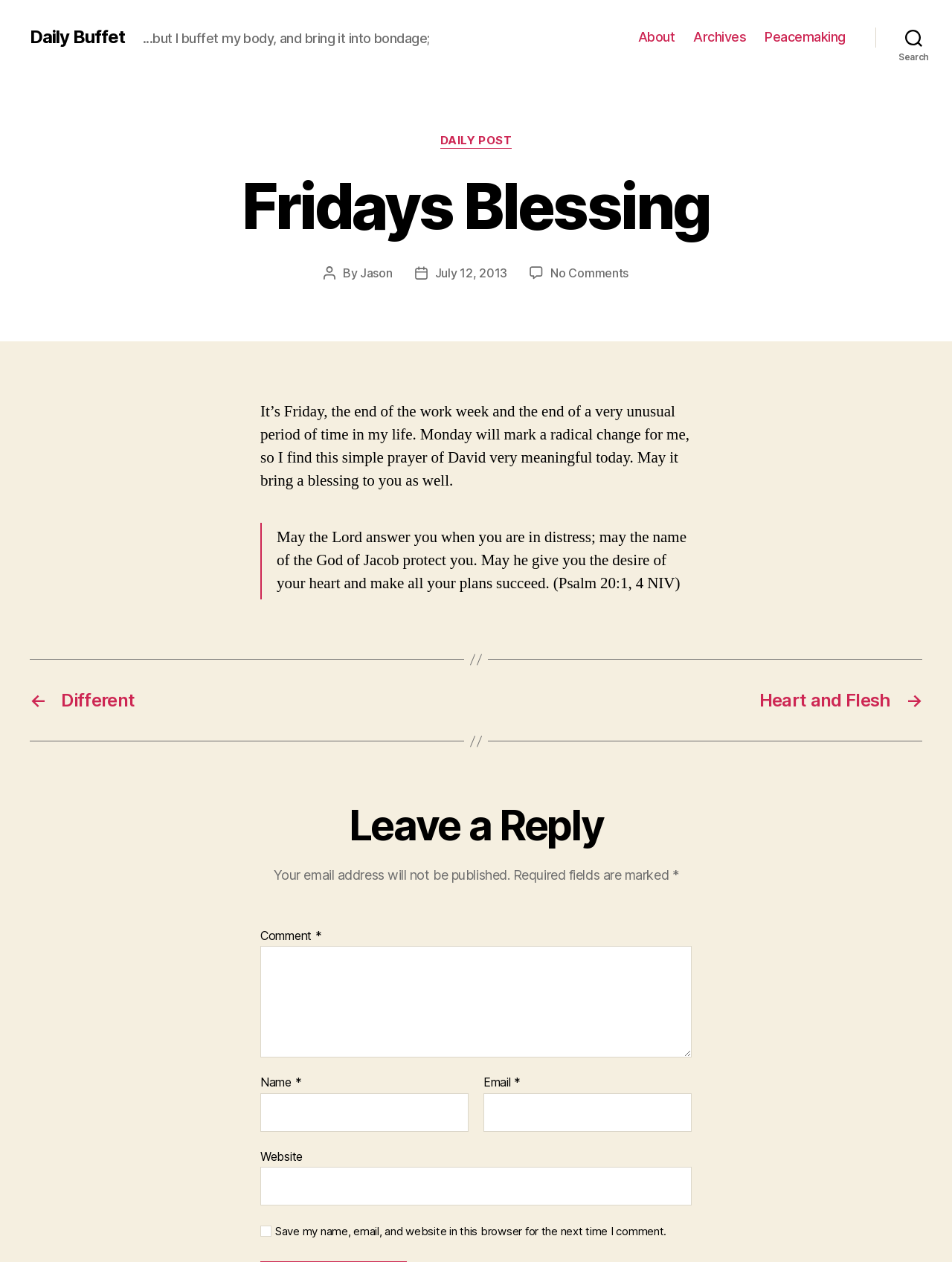From the given element description: "Children’s Resources", find the bounding box for the UI element. Provide the coordinates as four float numbers between 0 and 1, in the order [left, top, right, bottom].

None